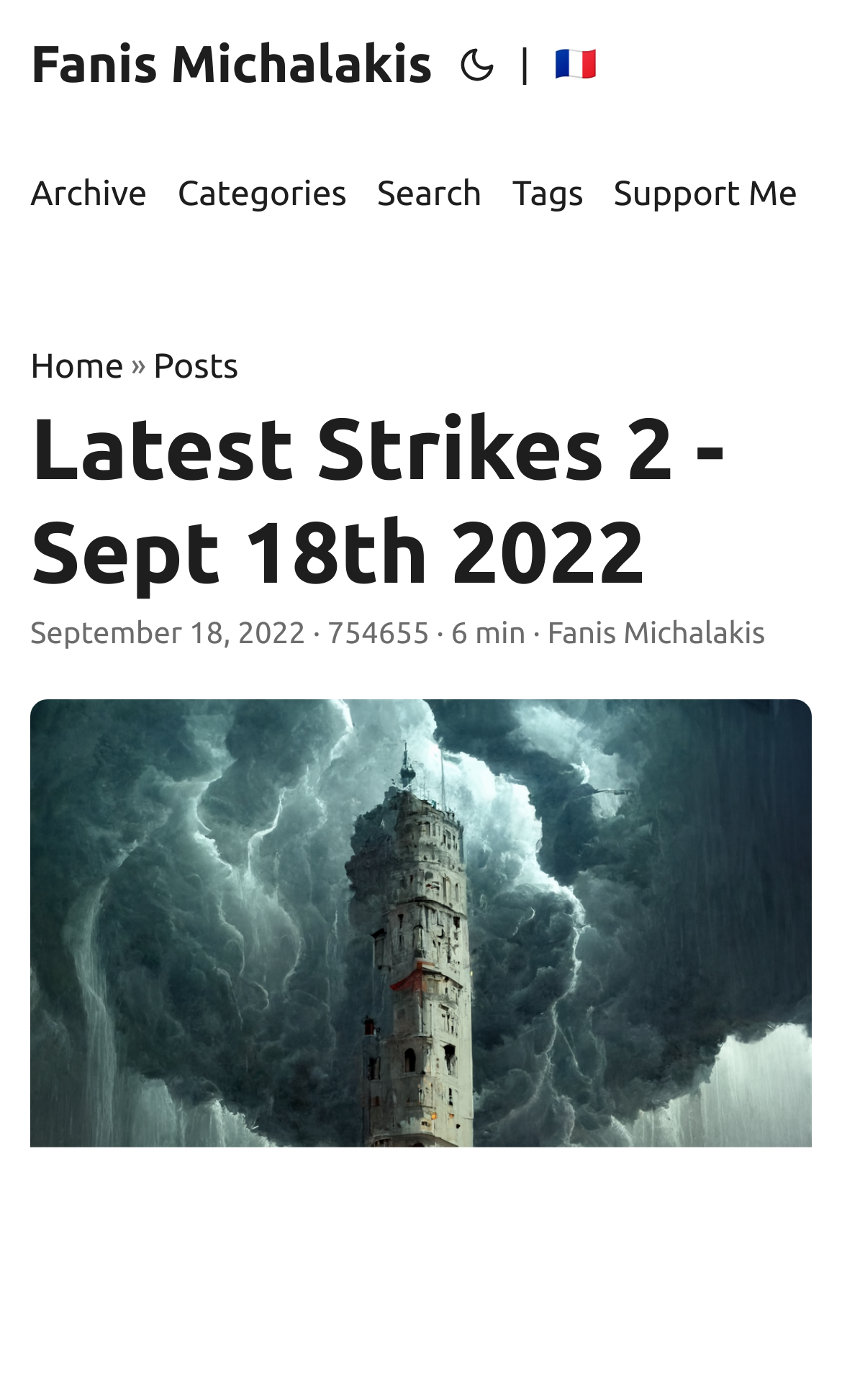Determine the bounding box coordinates for the HTML element described here: "Search".

[0.448, 0.092, 0.572, 0.185]